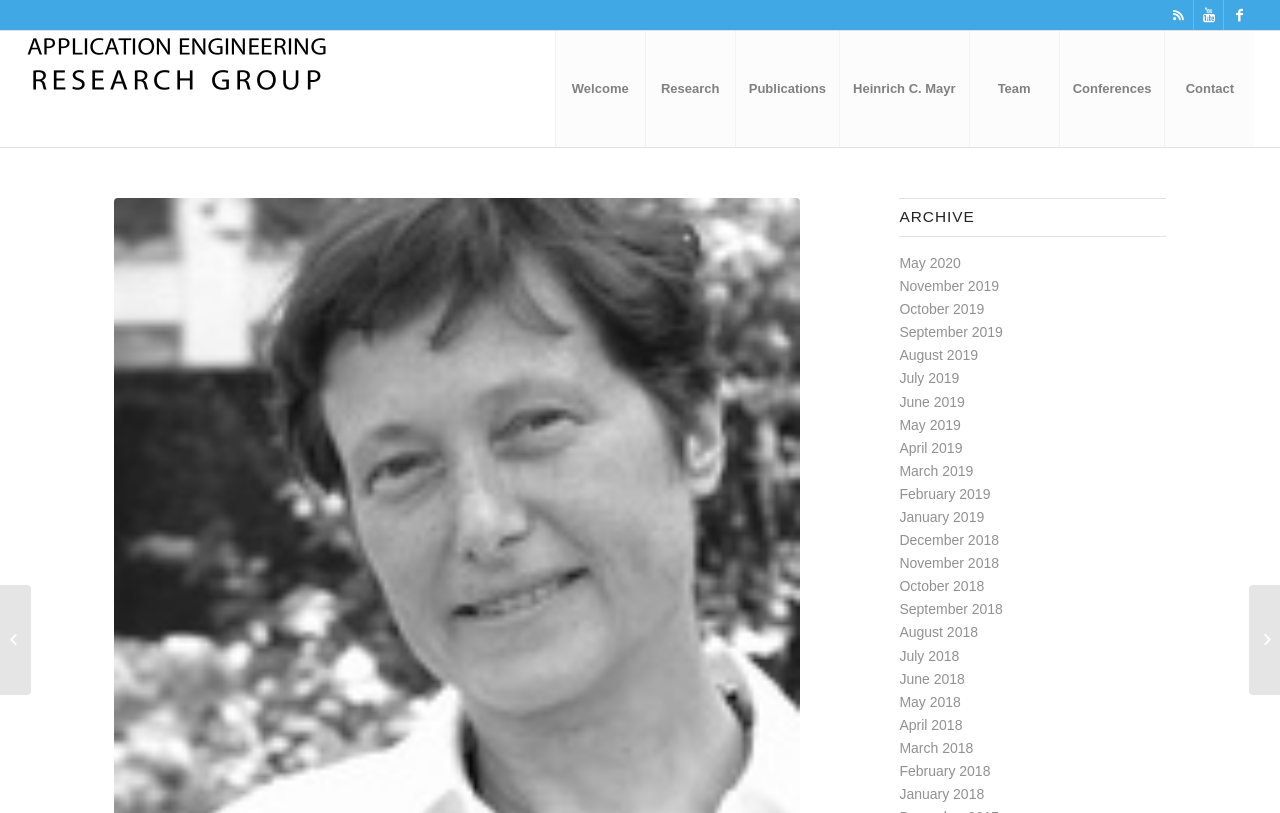What is the name of the professor giving a guest lecture?
Provide a detailed and extensive answer to the question.

The name of the professor giving a guest lecture can be found in the title of the webpage, which is 'Guest lecture by Prof. em. Dr. Dr. h.c. Friederike Klippel “On the history of learning and teaching English” - Application Engineering'.